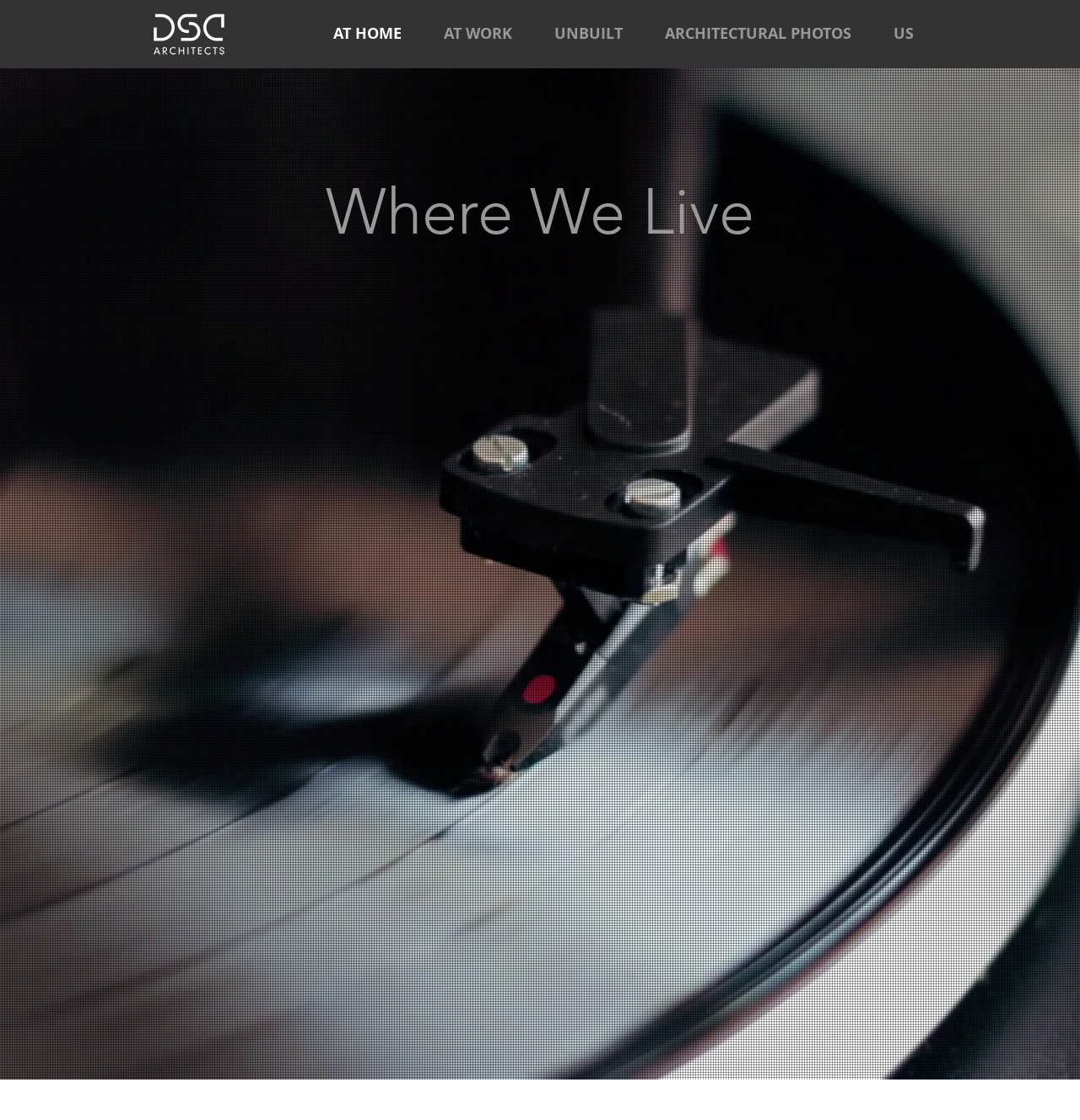Can you find the bounding box coordinates for the UI element given this description: "Human Cell-Expressed Proteins (glycosylated)"? Provide the coordinates as four float numbers between 0 and 1: [left, top, right, bottom].

None